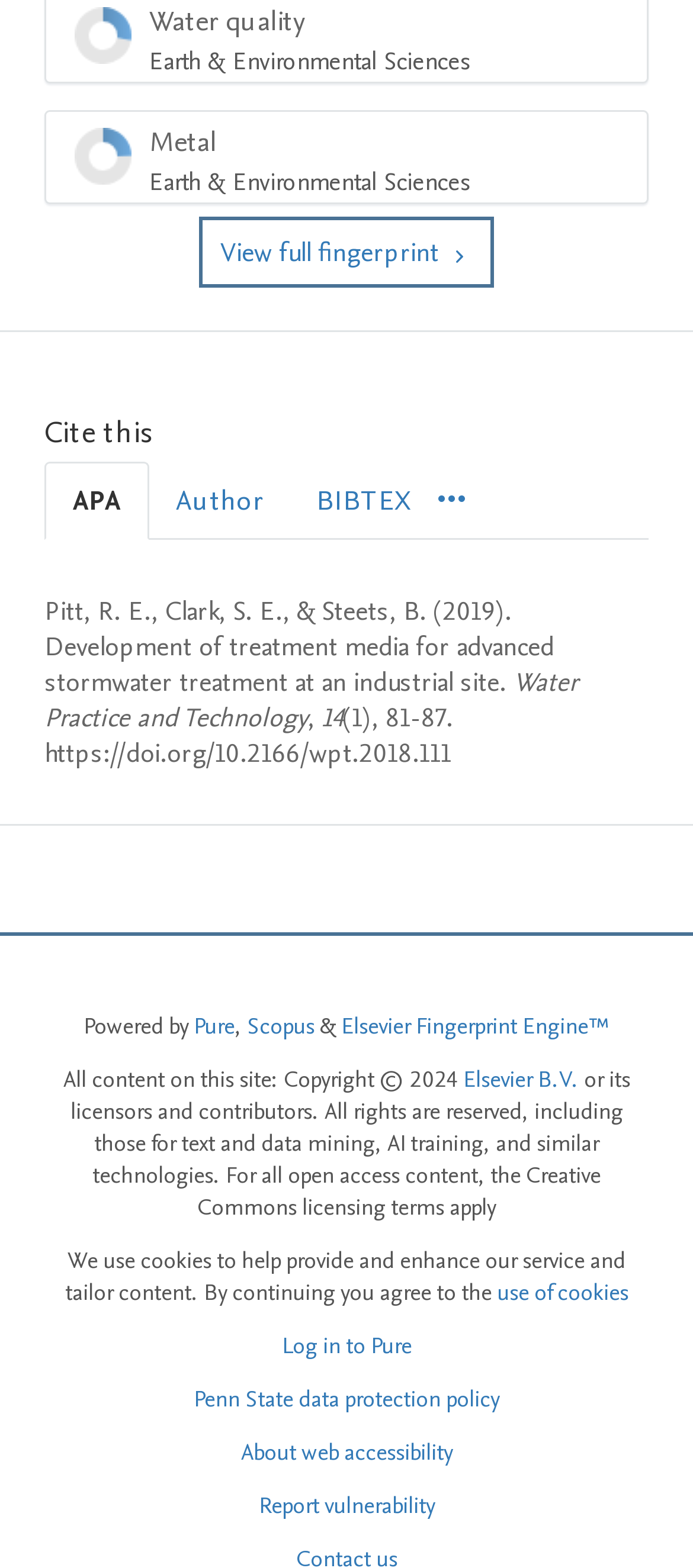What is the citation style selected? Look at the image and give a one-word or short phrase answer.

APA